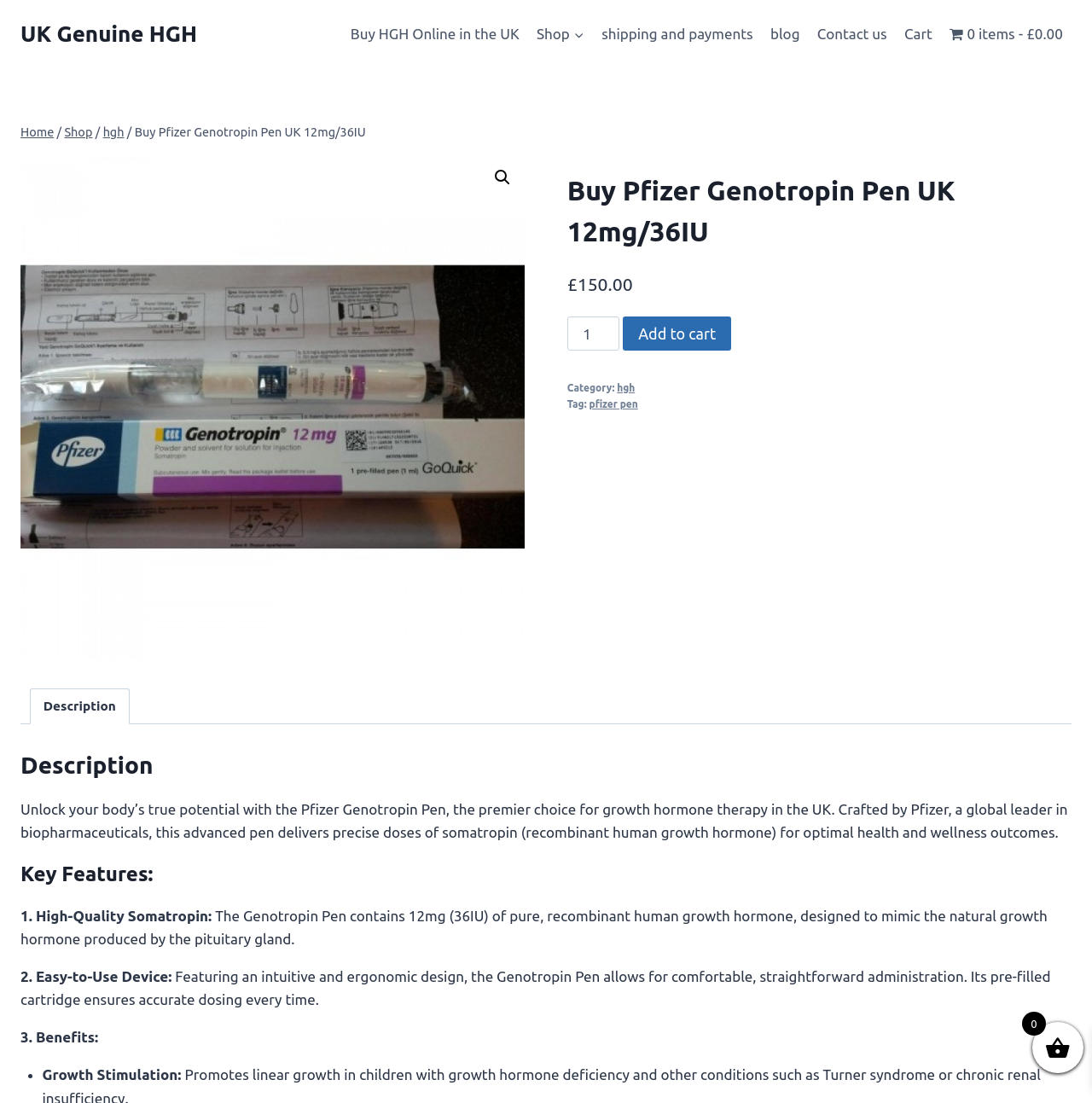Analyze the image and deliver a detailed answer to the question: How many IU of somatropin does the Pfizer Genotropin Pen contain?

I found the amount of IU of somatropin in the Pfizer Genotropin Pen by looking at the static text element that says '12mg (36IU) of pure, recombinant human growth hormone' which is located in the 'Key Features' section.